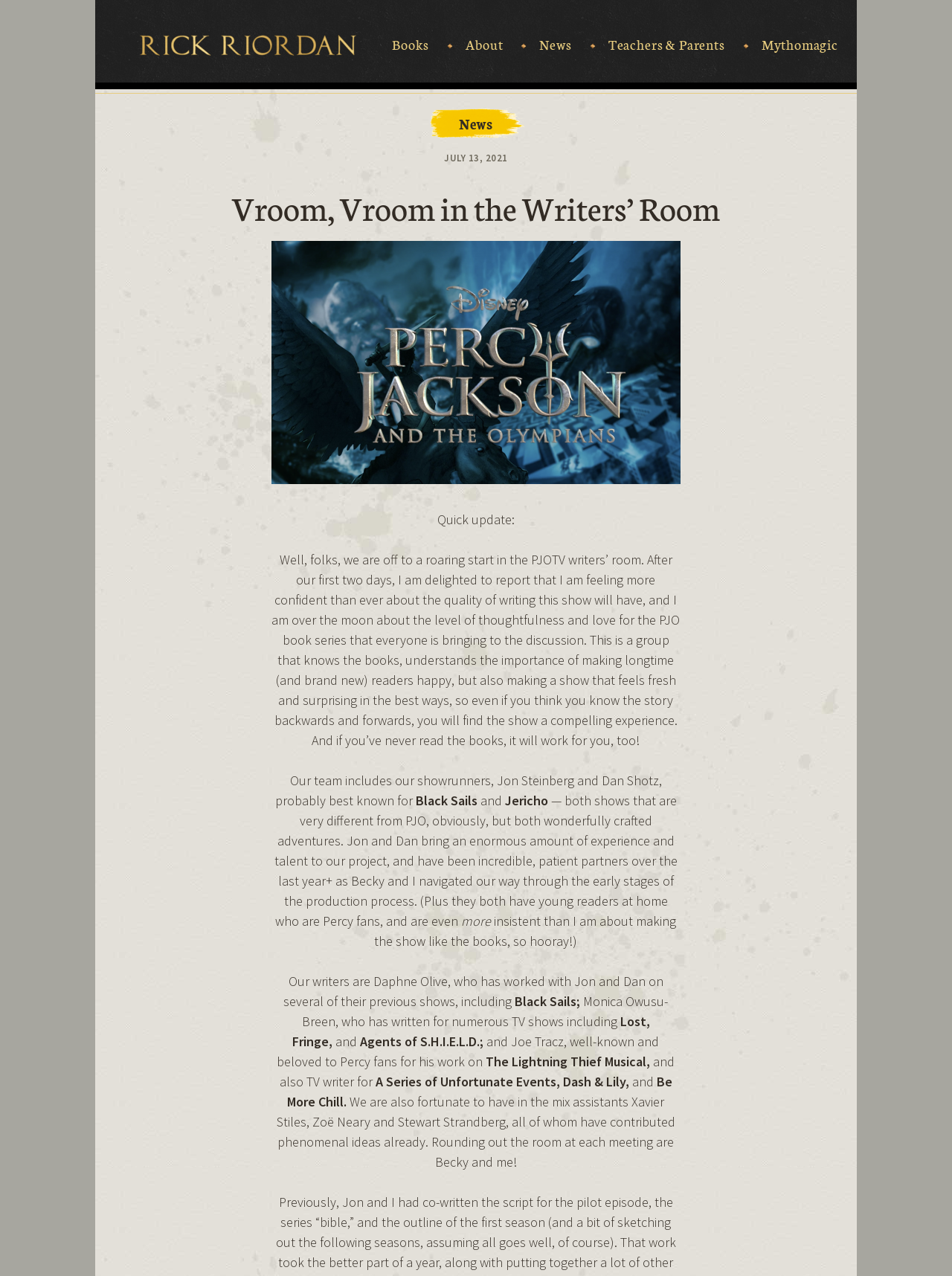Provide a brief response in the form of a single word or phrase:
Who are the showrunners of the PJOTV writers' room?

Jon Steinberg and Dan Shotz